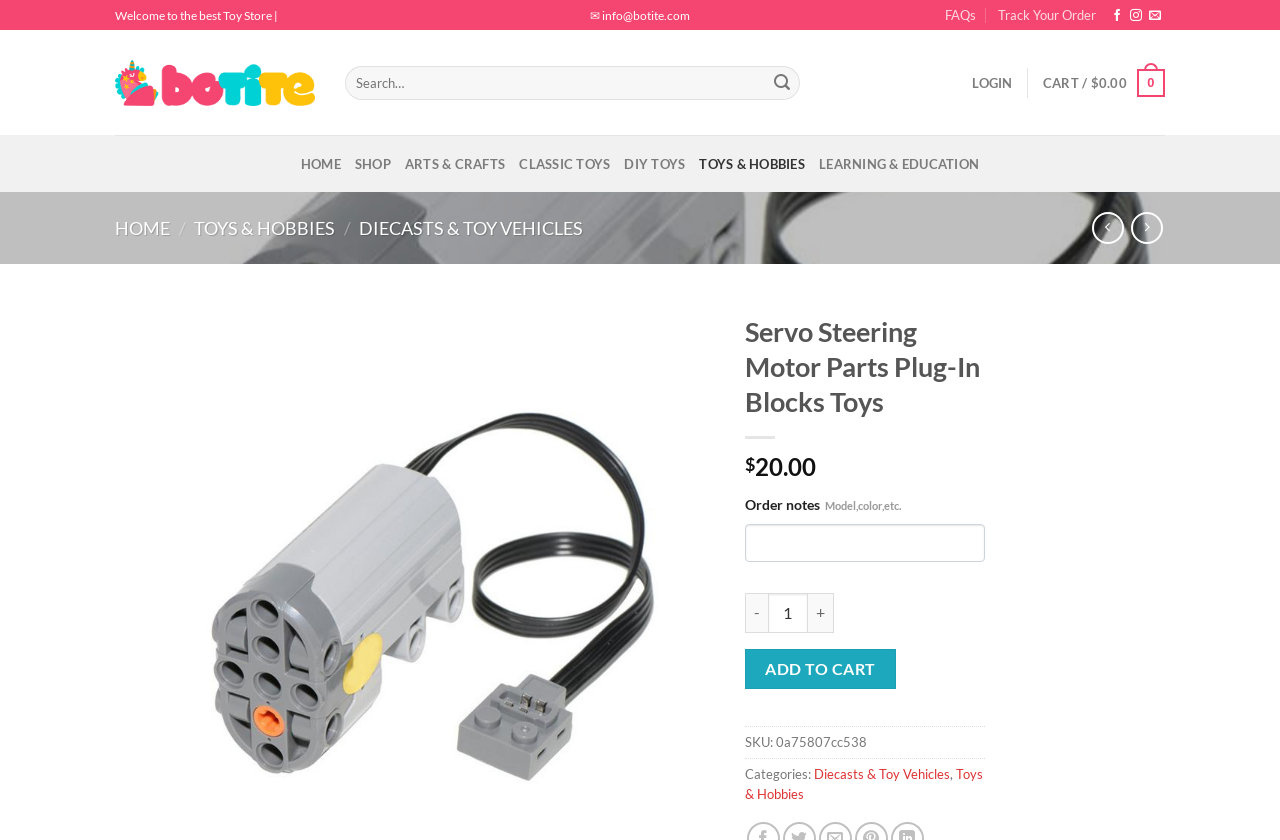What is the function of the '-' button?
Please provide a full and detailed response to the question.

I found the function of the '-' button by looking at its position next to the spinbutton and the product quantity label. It is likely that the '-' button is used to decrease the quantity of the product.